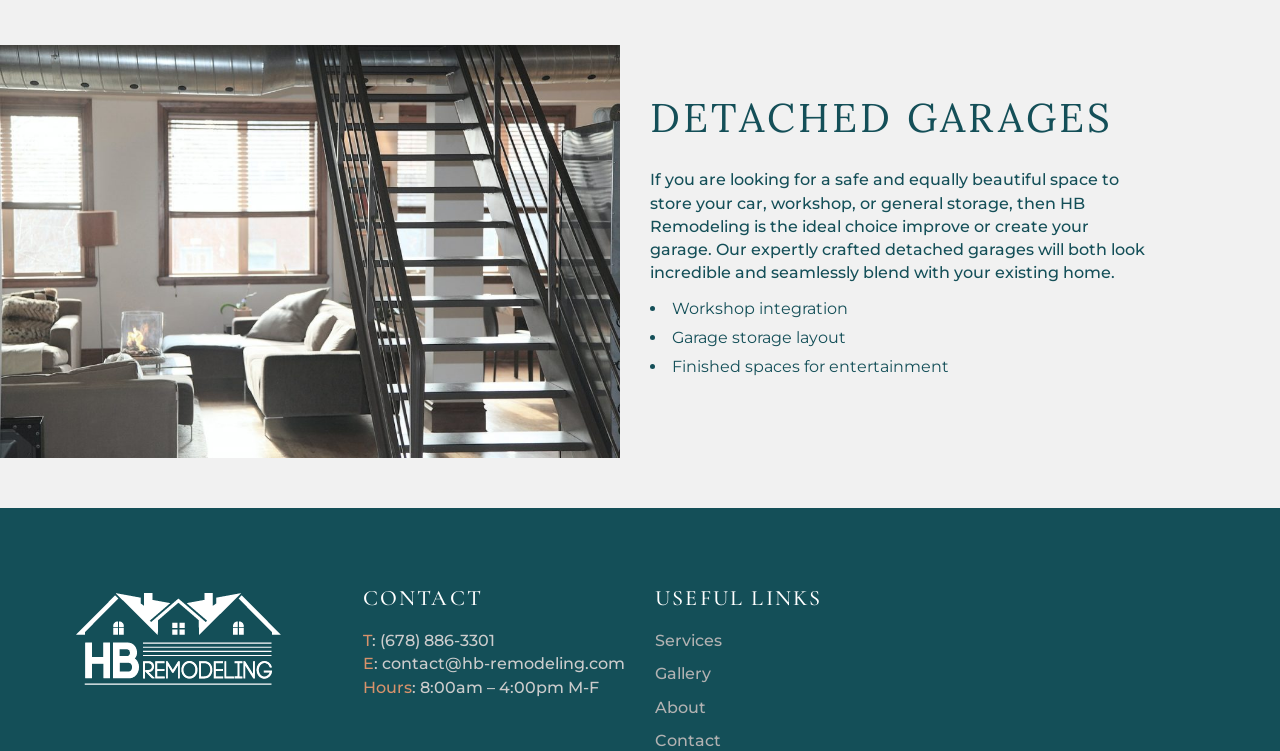Using the provided element description: "About", identify the bounding box coordinates. The coordinates should be four floats between 0 and 1 in the order [left, top, right, bottom].

[0.512, 0.929, 0.552, 0.954]